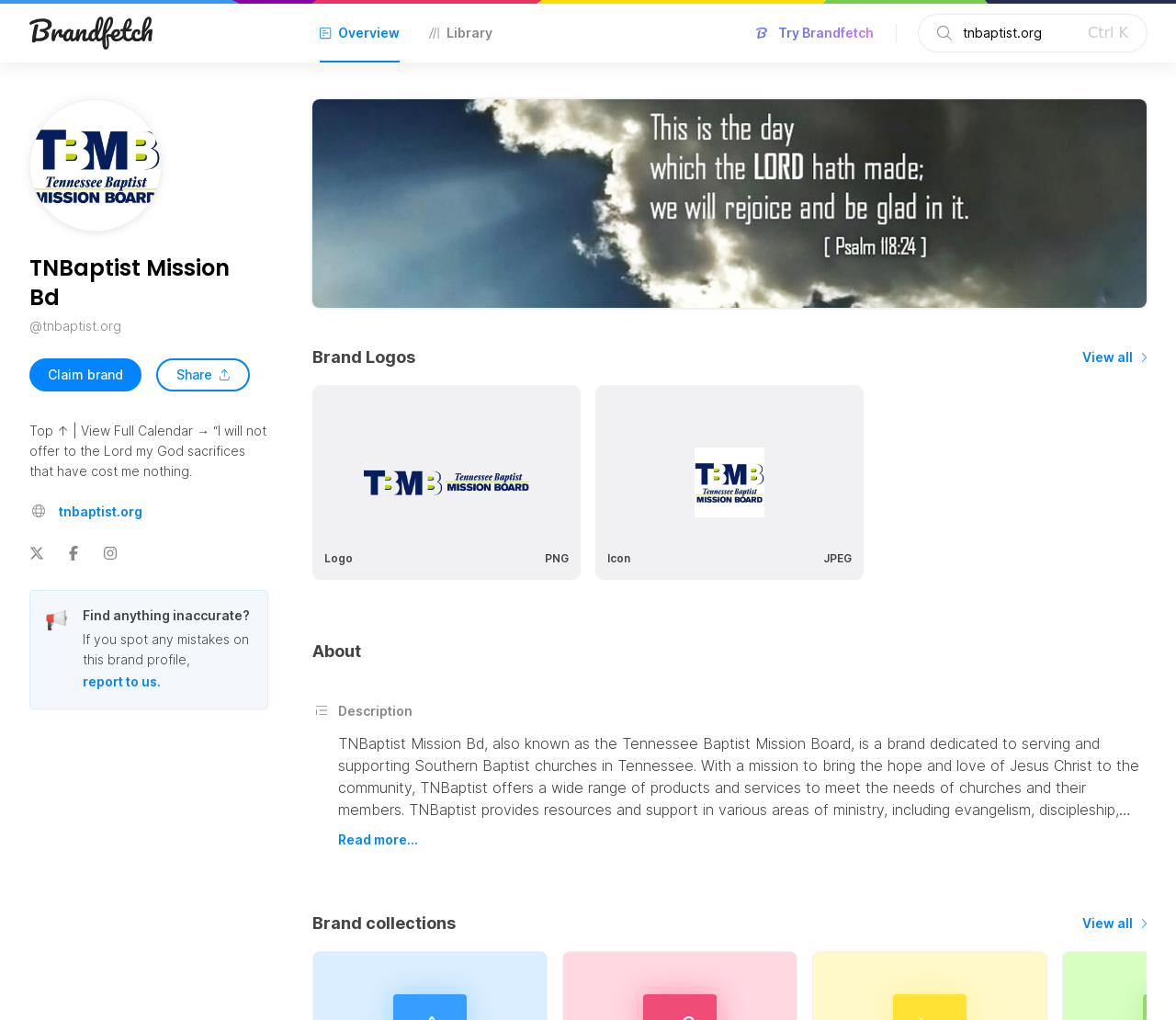Can you provide the bounding box coordinates for the element that should be clicked to implement the instruction: "Contact the University of Teesside, School of Sociology & Youth Studies"?

None